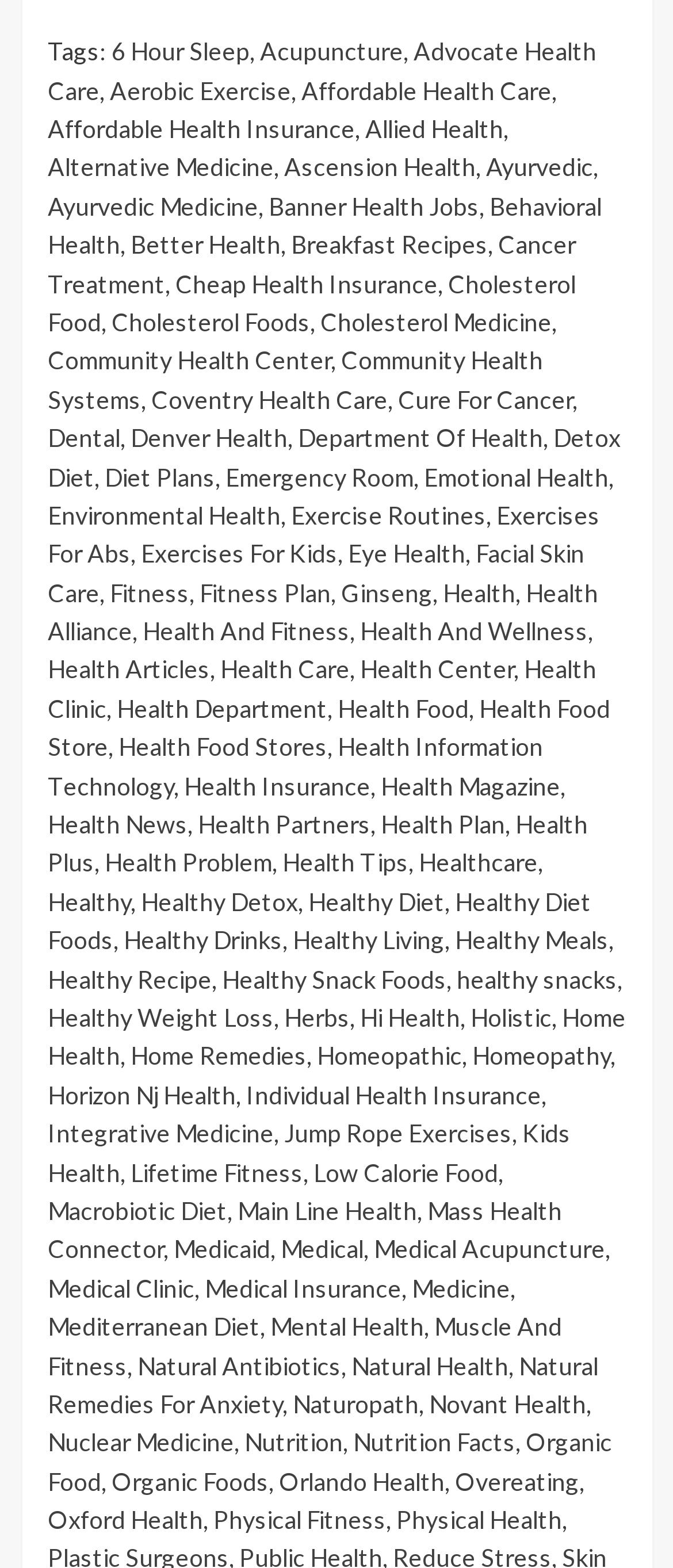Locate the bounding box coordinates of the area that needs to be clicked to fulfill the following instruction: "Click on 6 Hour Sleep". The coordinates should be in the format of four float numbers between 0 and 1, namely [left, top, right, bottom].

[0.165, 0.023, 0.371, 0.042]